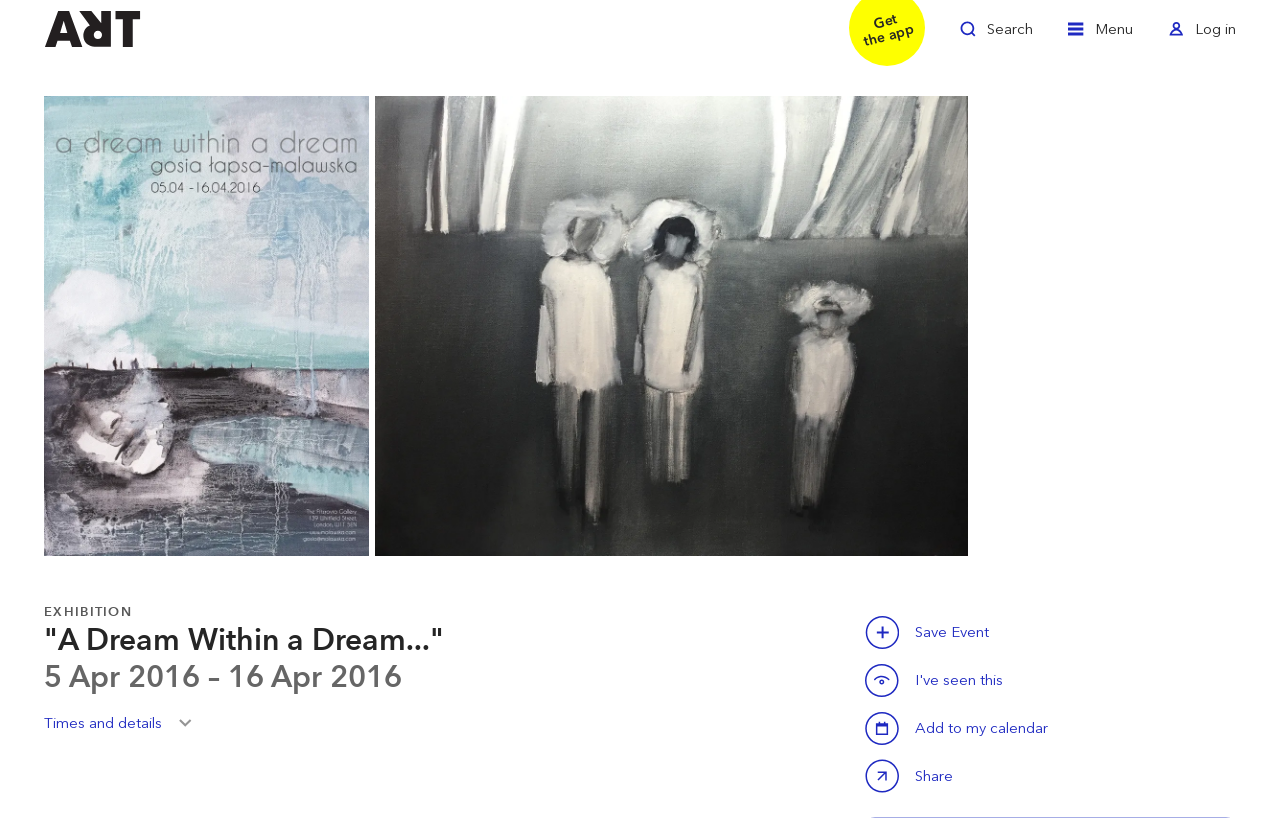What is the duration of the exhibition?
Using the visual information, respond with a single word or phrase.

5 Apr 2016 – 16 Apr 2016